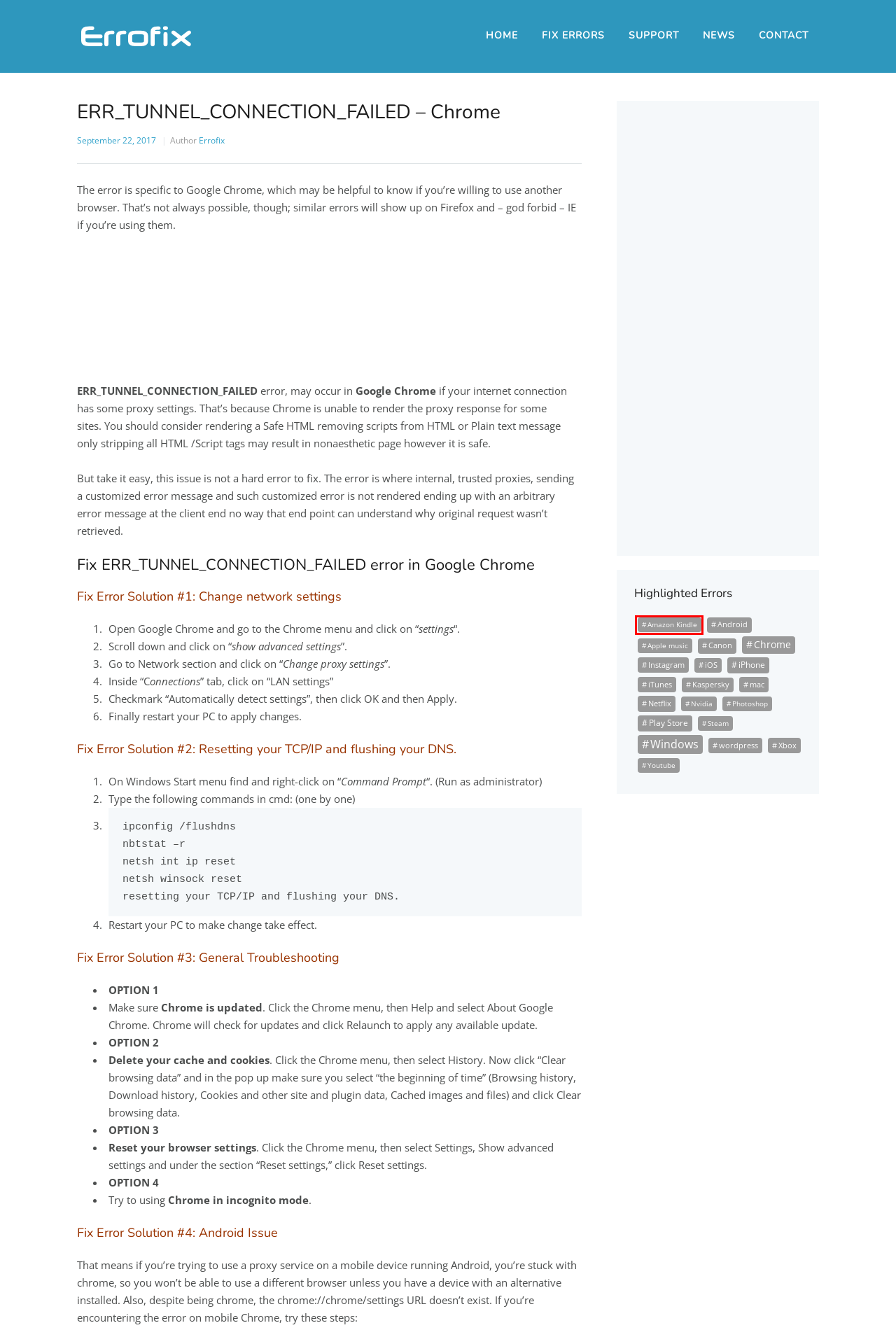You have been given a screenshot of a webpage with a red bounding box around a UI element. Select the most appropriate webpage description for the new webpage that appears after clicking the element within the red bounding box. The choices are:
A. Photoshop Errors and Solutions - ErroFix
B. Amazon Kindle Errors and Solutions - ErroFix
C. iPhone Errors and Solutions - ErroFix
D. Youtube Errors and Solutions - ErroFix
E. Play Store Errors and Solutions - ErroFix
F. Android Errors and Solutions - ErroFix
G. ErroFix - Fix All Error Codes and Messages
H. wordpress Errors and Solutions - ErroFix

B